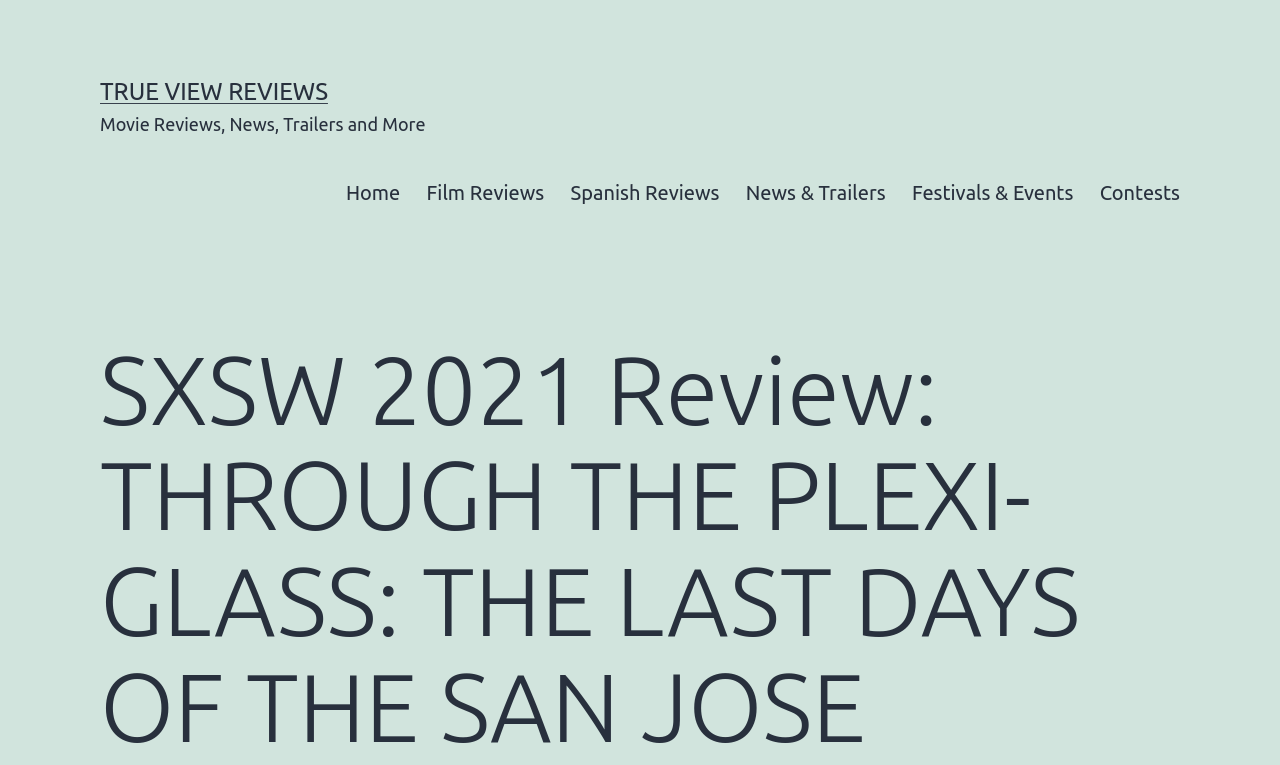Please find the main title text of this webpage.

SXSW 2021 Review: THROUGH THE PLEXI-GLASS: THE LAST DAYS OF THE SAN JOSE